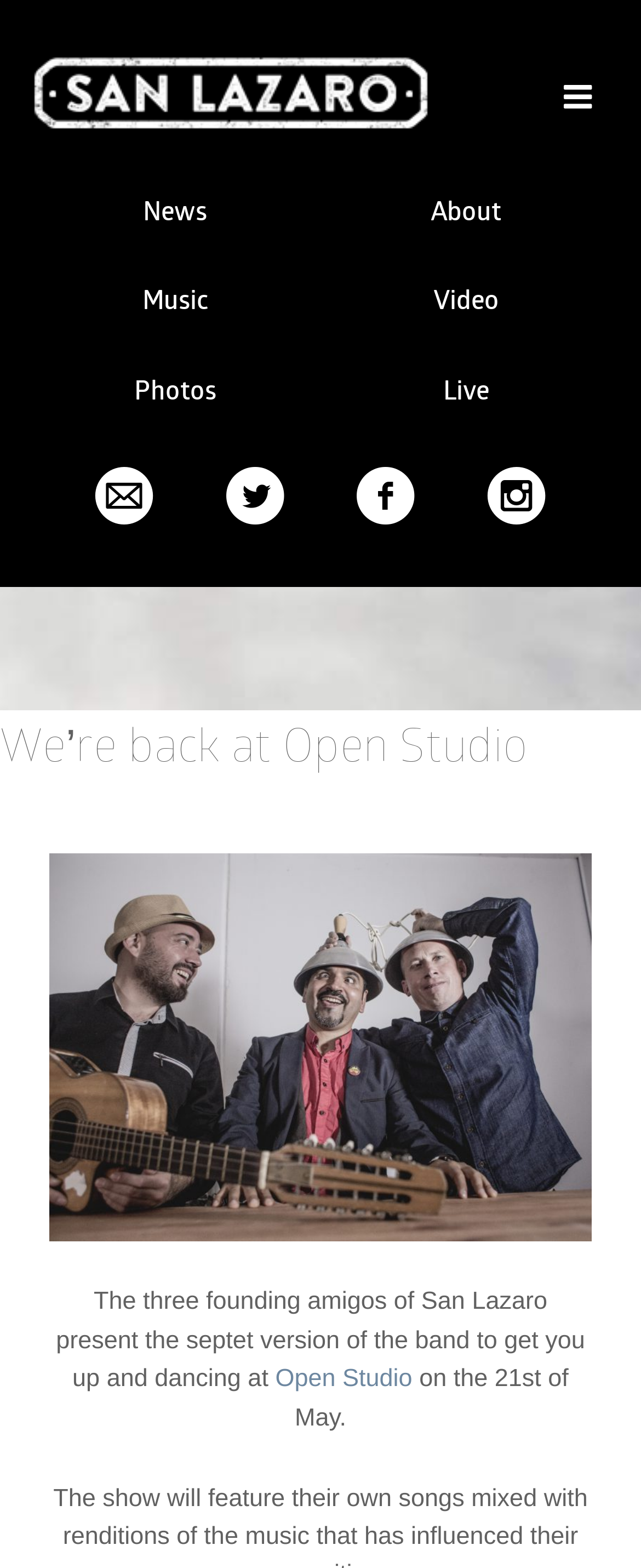Identify and extract the heading text of the webpage.

We’re back at Open Studio